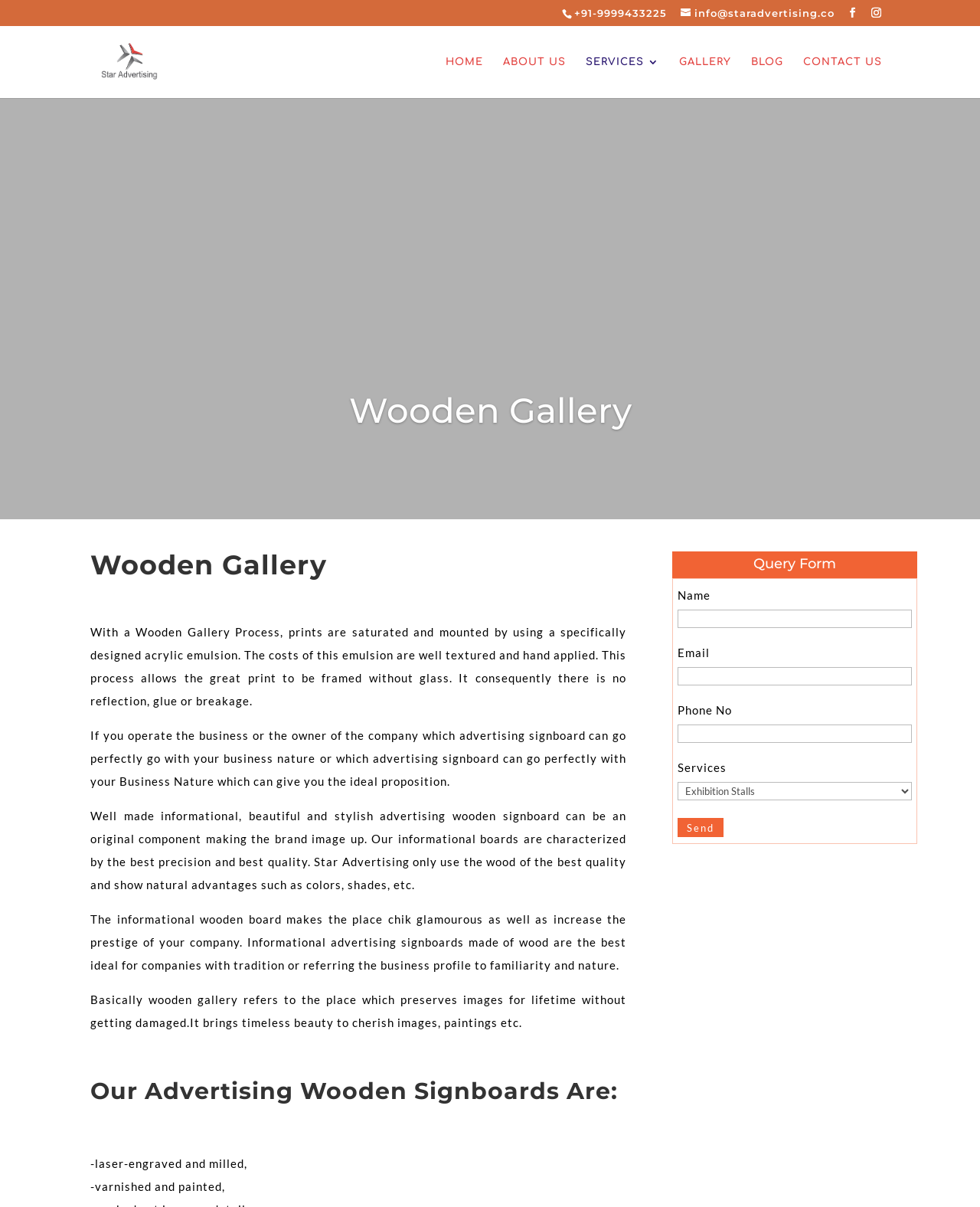Find the bounding box coordinates for the HTML element specified by: "Contact Us".

[0.82, 0.047, 0.9, 0.081]